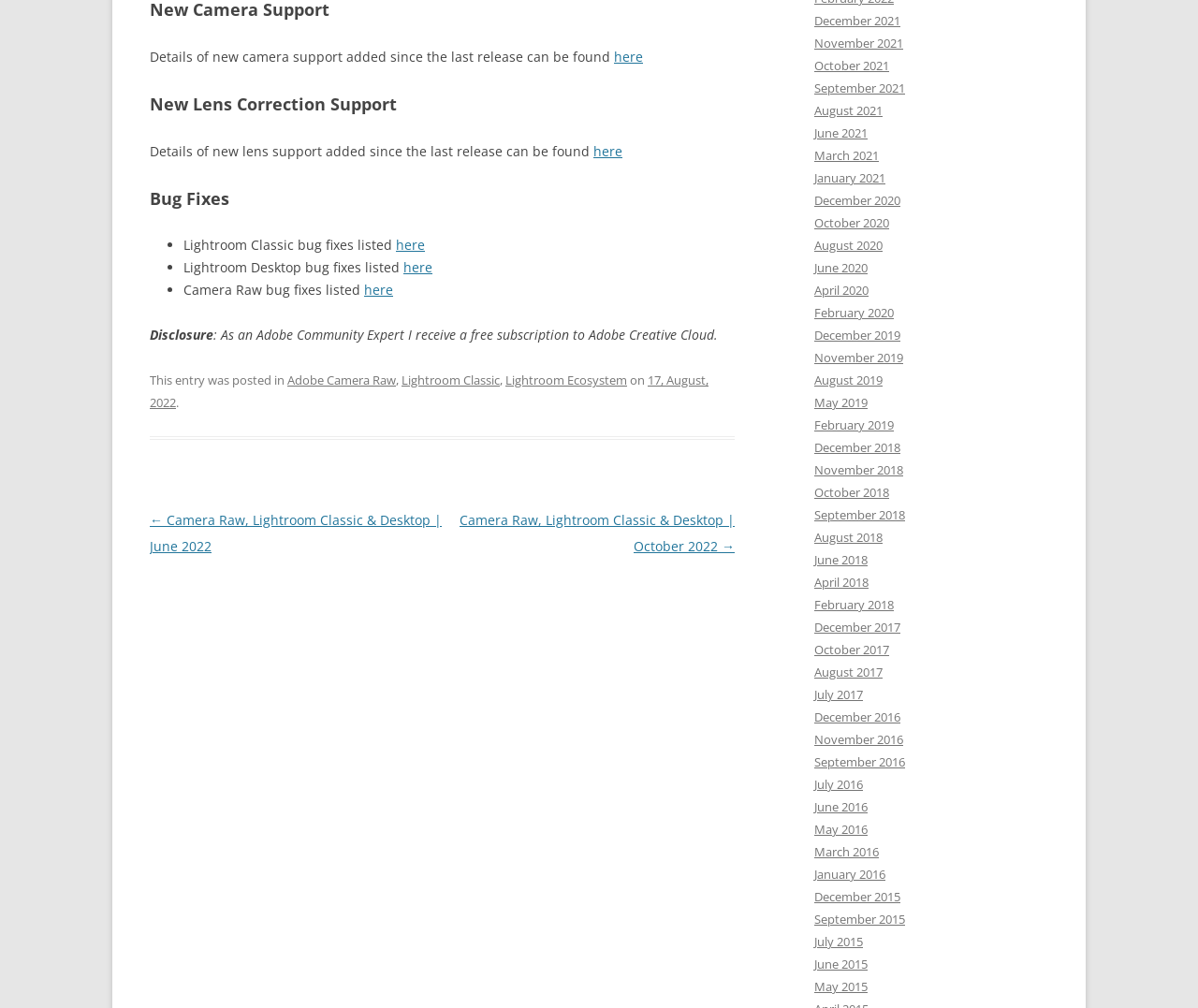Using the information shown in the image, answer the question with as much detail as possible: How many months are listed in the 'Post navigation' section?

I can see that there are 30 months listed in the 'Post navigation' section, ranging from December 2015 to August 2022. These are listed as links at the bottom of the webpage.